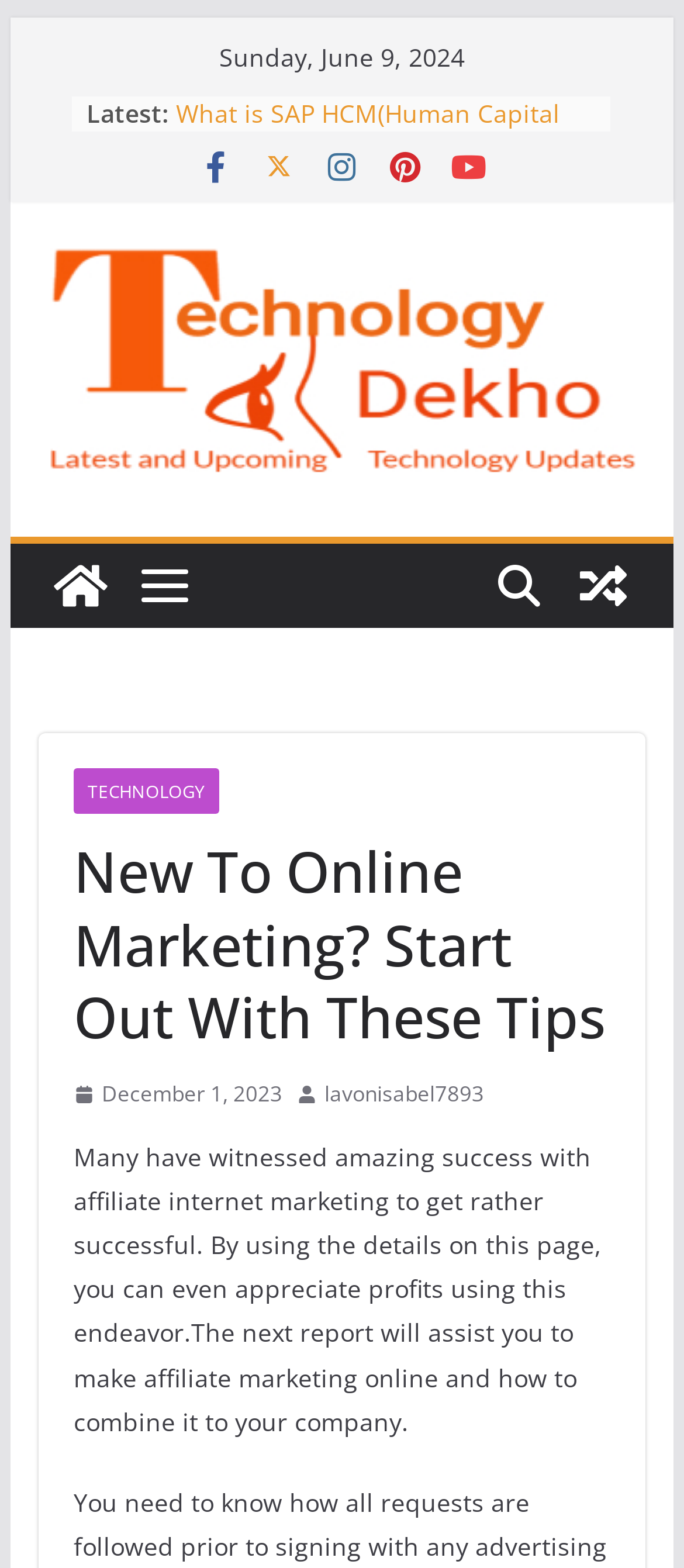Identify the bounding box coordinates of the area you need to click to perform the following instruction: "Read 'Many have witnessed amazing success with affiliate internet marketing...' article".

[0.107, 0.727, 0.879, 0.917]